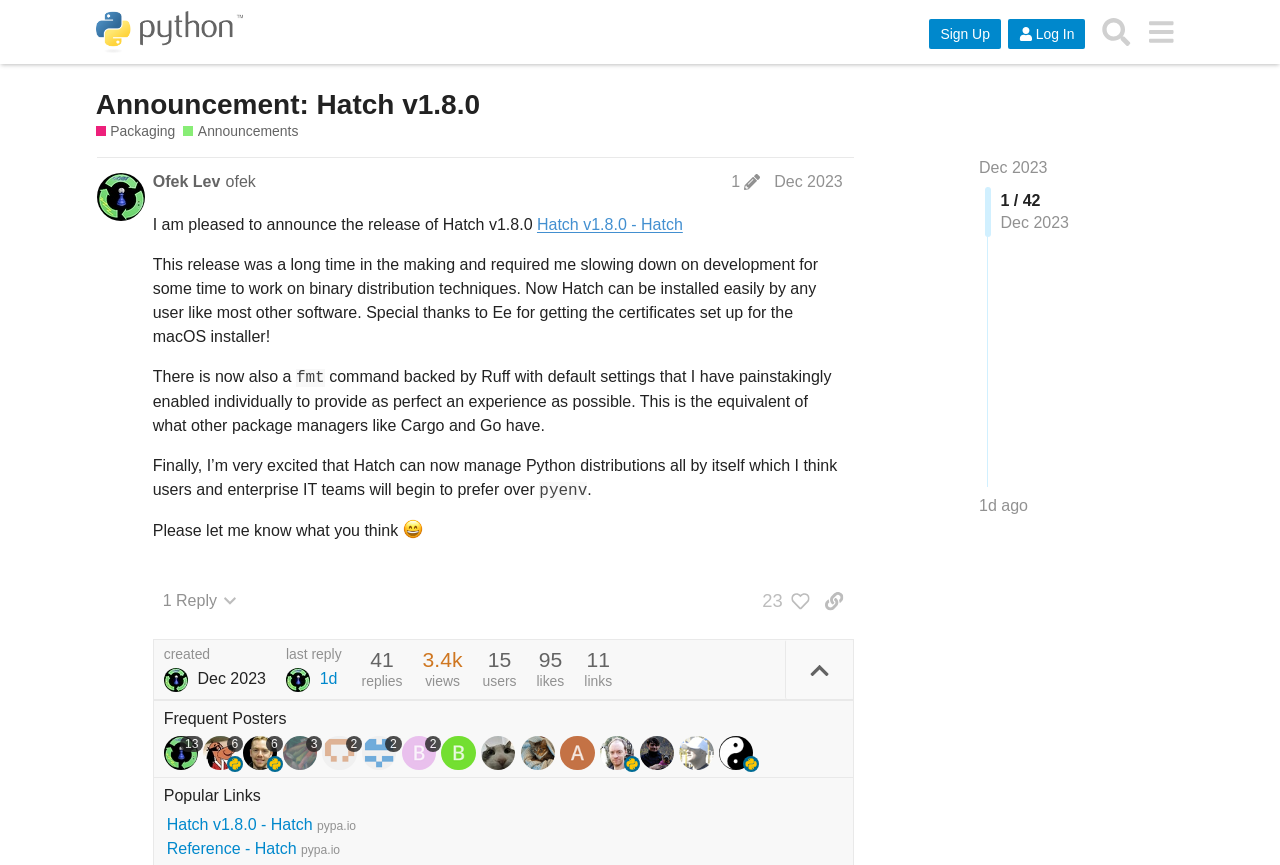How many replies does this post have?
Provide an in-depth and detailed answer to the question.

The question can be answered by looking at the button 'This post has 1 reply' which indicates that this post has 1 reply.